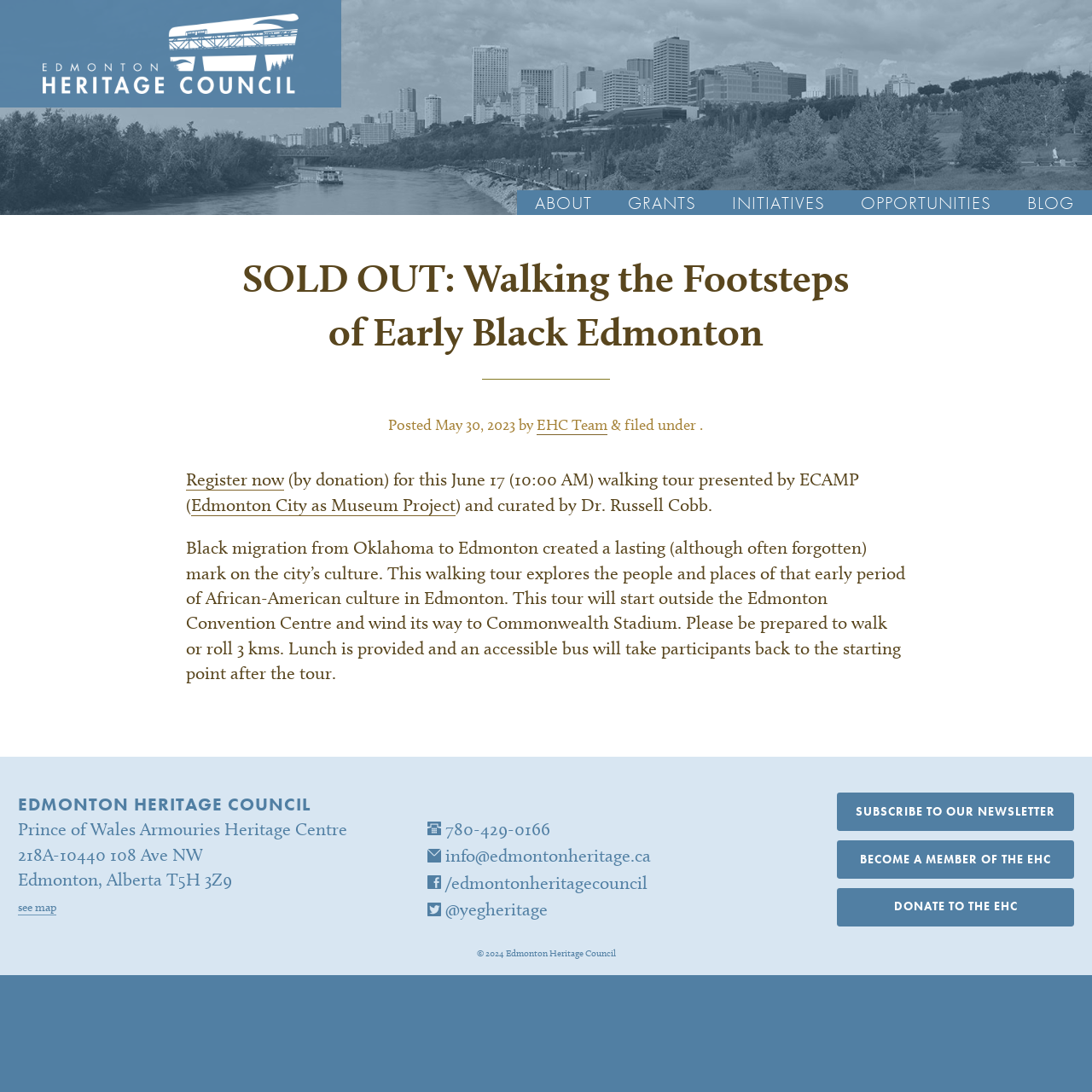Find and extract the text of the primary heading on the webpage.

EDMONTON HERITAGE COUNCIL